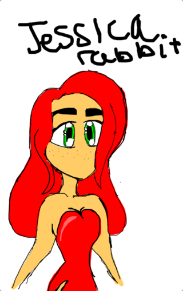Offer an in-depth caption that covers the entire scene depicted in the image.

This colorful illustration features a cartoon rendition of Jessica Rabbit, a well-known character from the animated film *Who Framed Roger Rabbit*. The artwork showcases her iconic red hair and striking green eyes, capturing her alluring presence. Jessica is depicted wearing her signature red dress, which accentuates her curves and glamorous style. Above her head, the name "Jessica Rabbit" is playfully scrawled, highlighting the character's identity. The lively, whimsical art style emphasizes the character's charm and charisma, making it a fun and engaging representation for fans of the film.